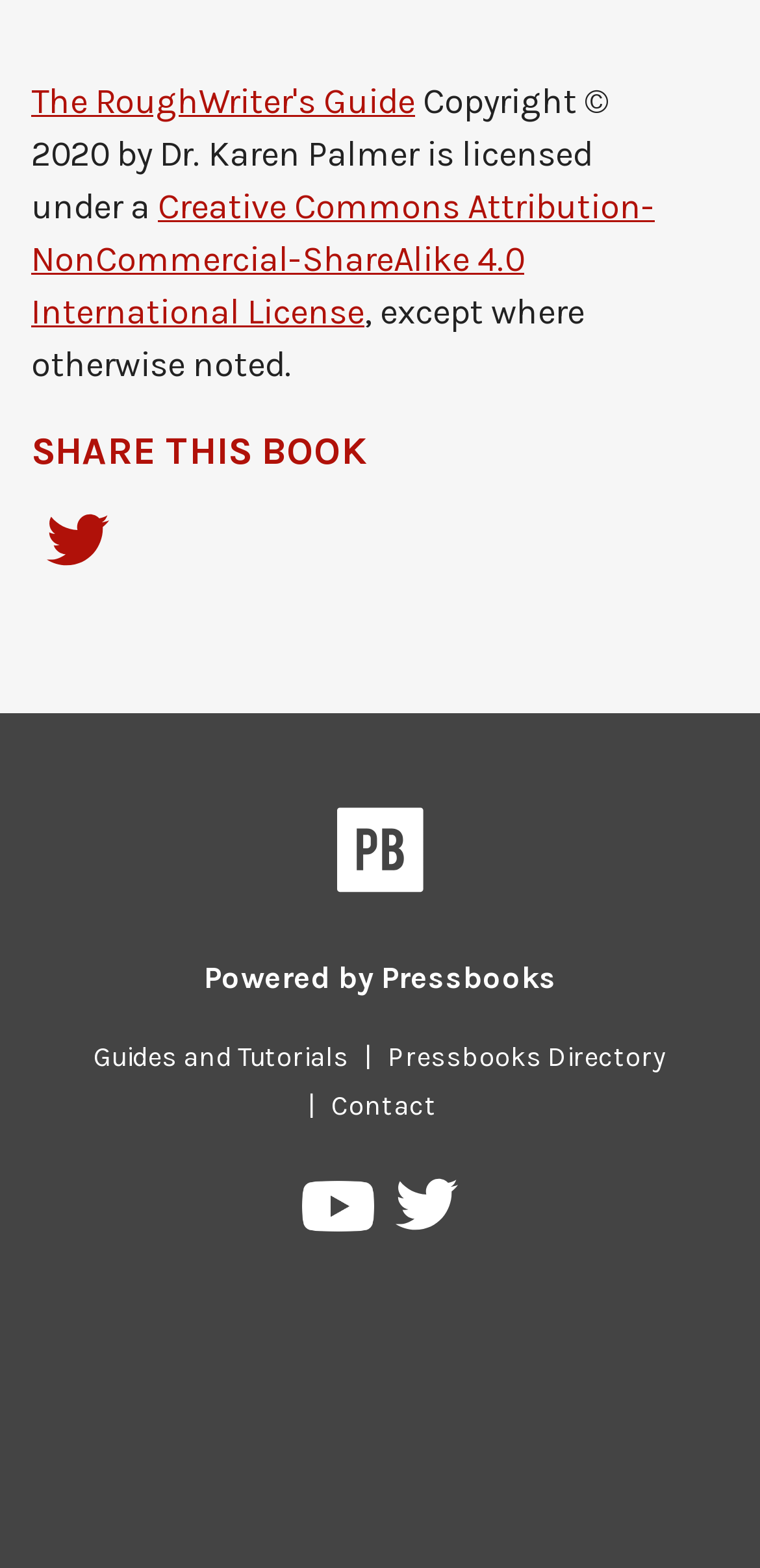Locate the bounding box coordinates of the element that should be clicked to execute the following instruction: "Watch Pressbooks on YouTube".

[0.398, 0.753, 0.499, 0.797]